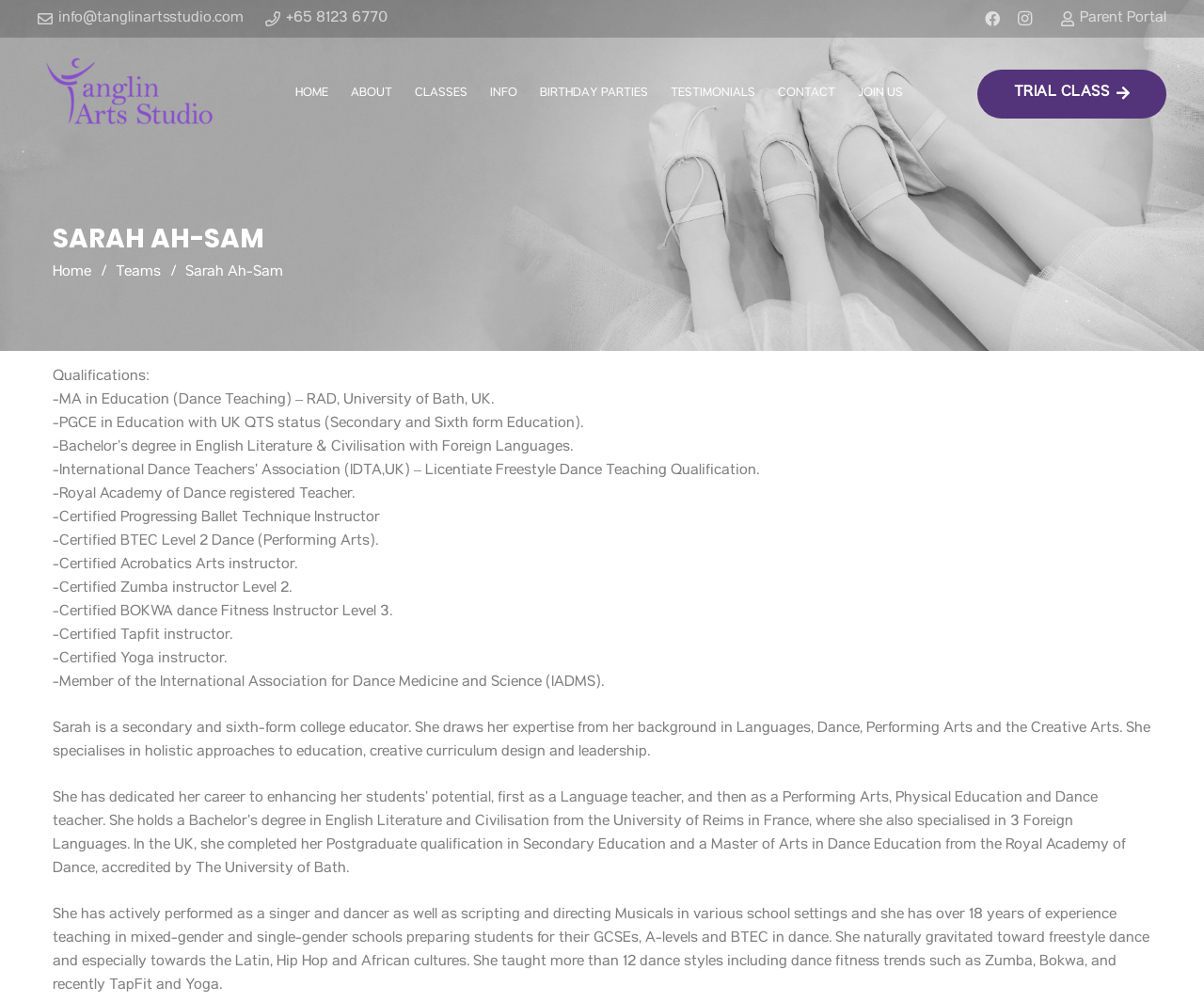Determine the bounding box coordinates of the target area to click to execute the following instruction: "Learn more about the 'NCISM MANDATE'."

None